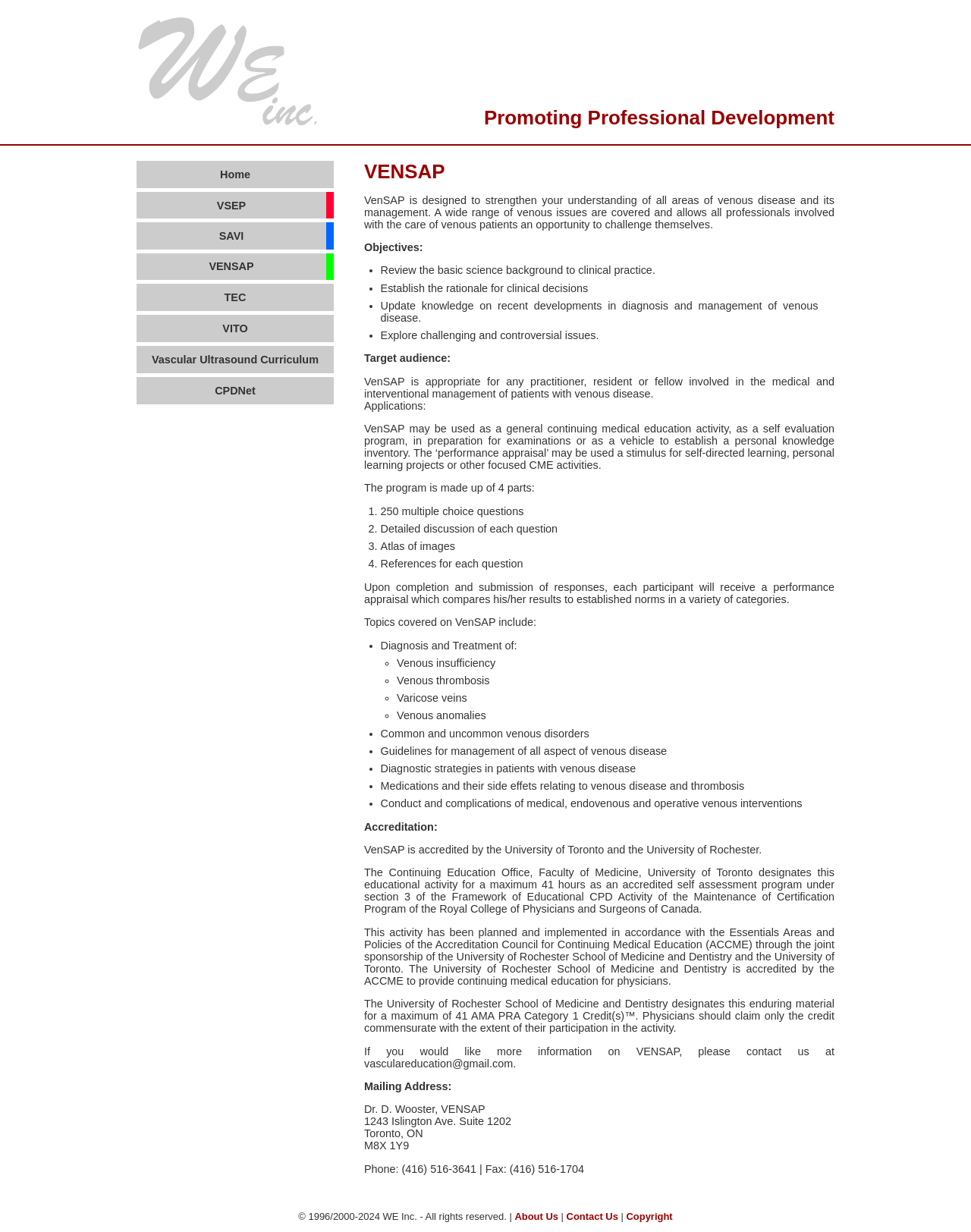Extract the main title from the webpage and generate its text.

Promoting Professional Development